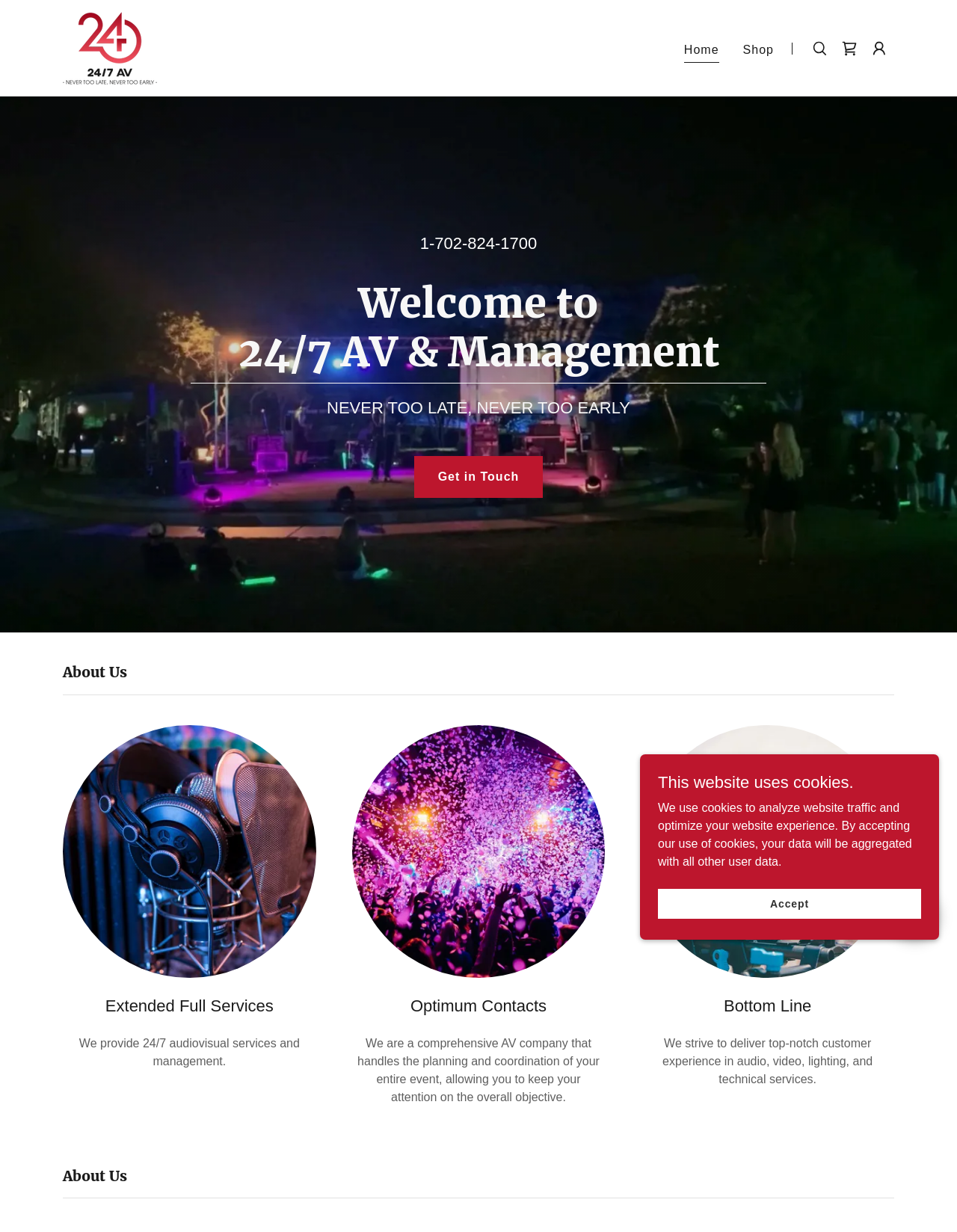Identify and extract the heading text of the webpage.

Welcome to
24/7 AV & Management
